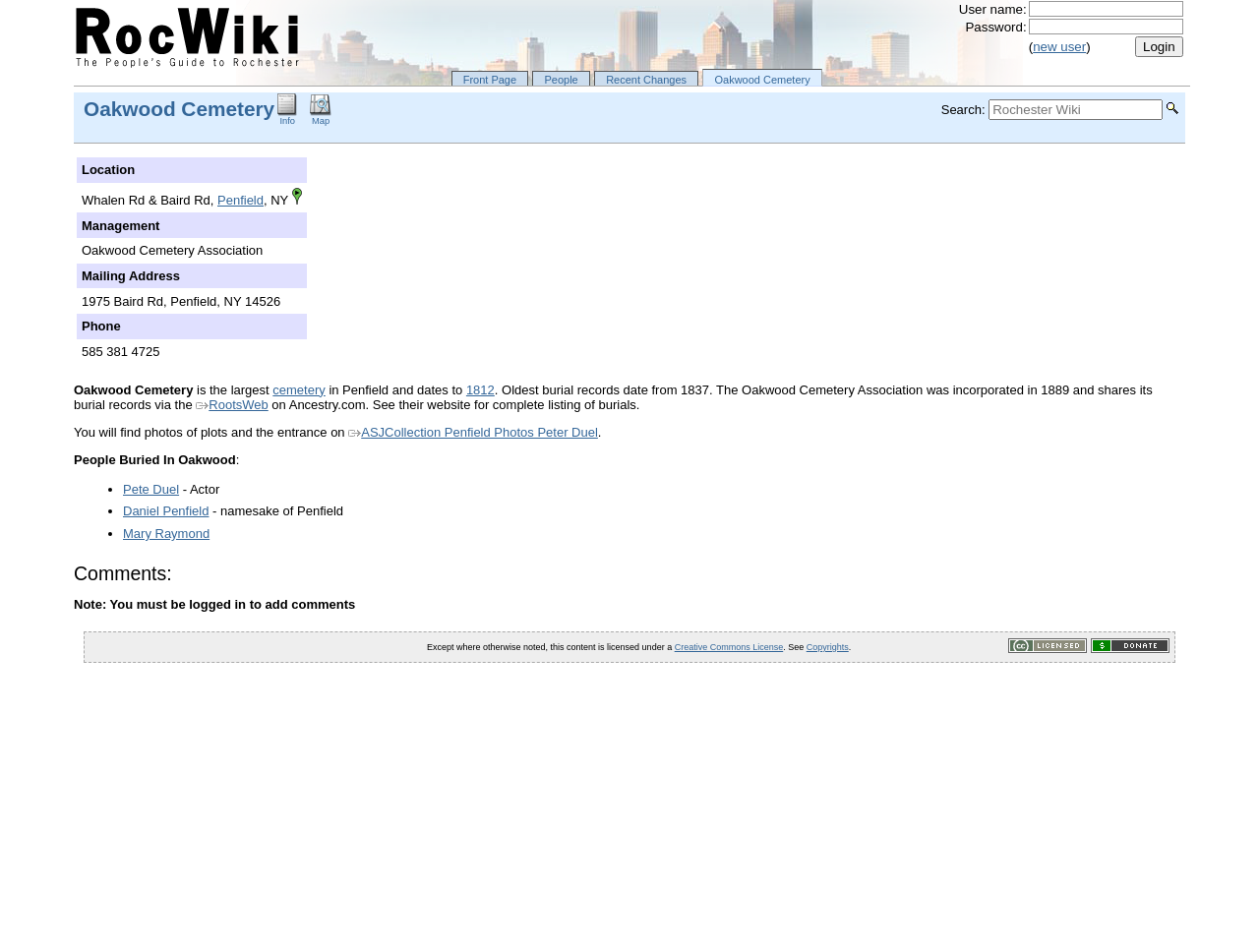Determine the bounding box coordinates of the clickable region to follow the instruction: "go to Front Page".

[0.358, 0.074, 0.42, 0.09]